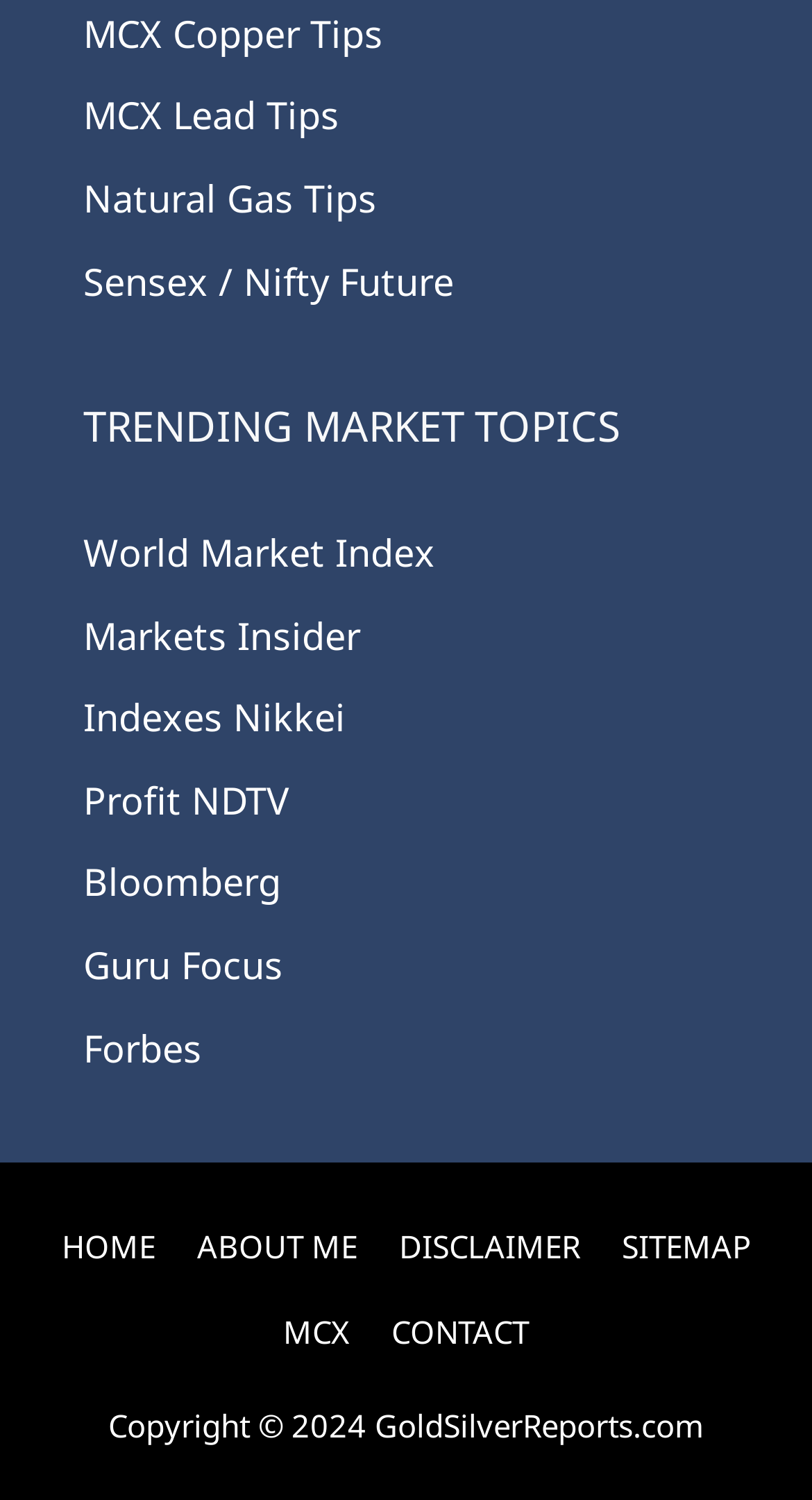What is the copyright year mentioned at the bottom of the webpage?
Based on the image, provide your answer in one word or phrase.

2024